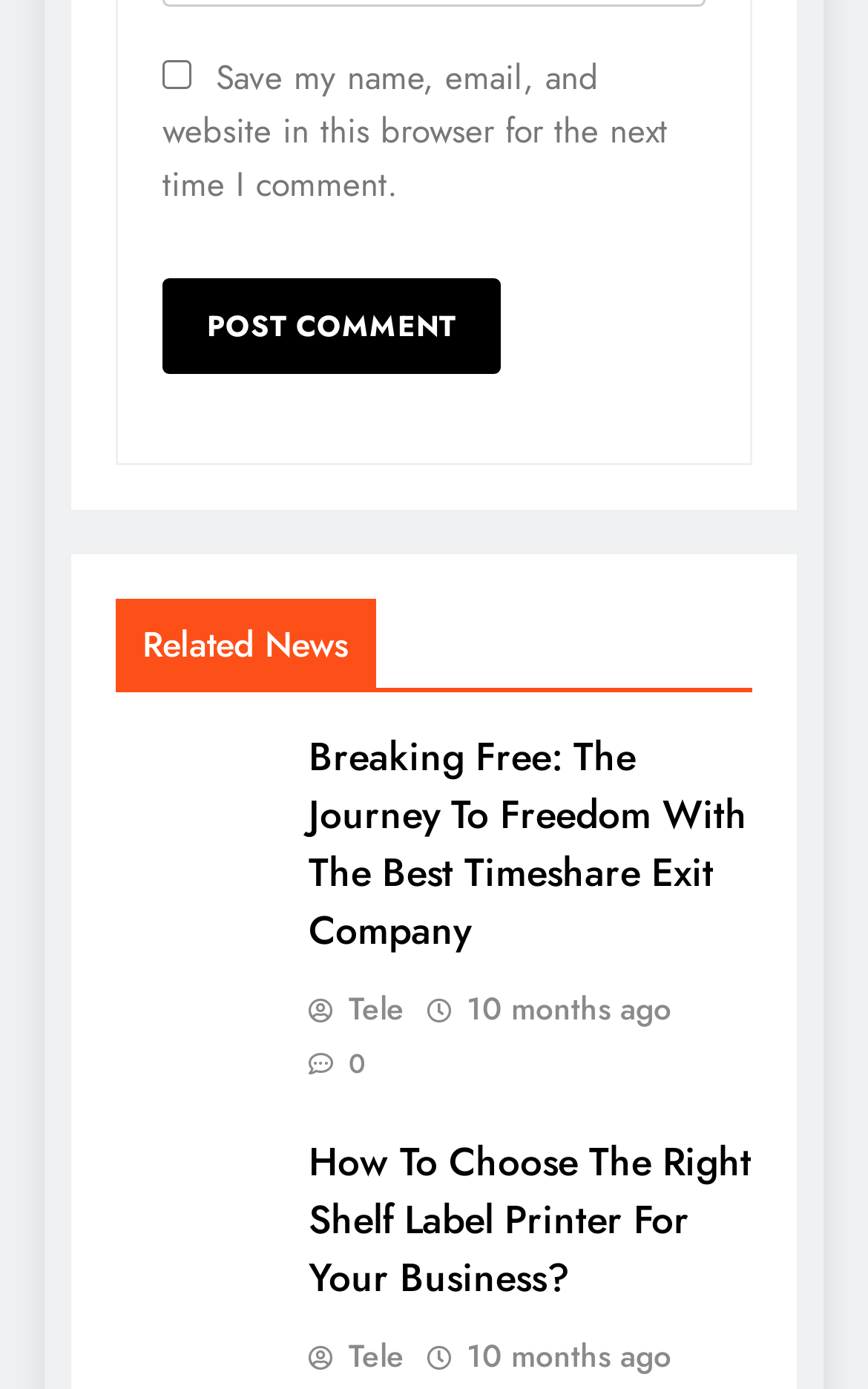Locate the bounding box coordinates of the segment that needs to be clicked to meet this instruction: "Read the article Breaking Free: The Journey To Freedom With The Best Timeshare Exit Company".

[0.355, 0.525, 0.867, 0.691]